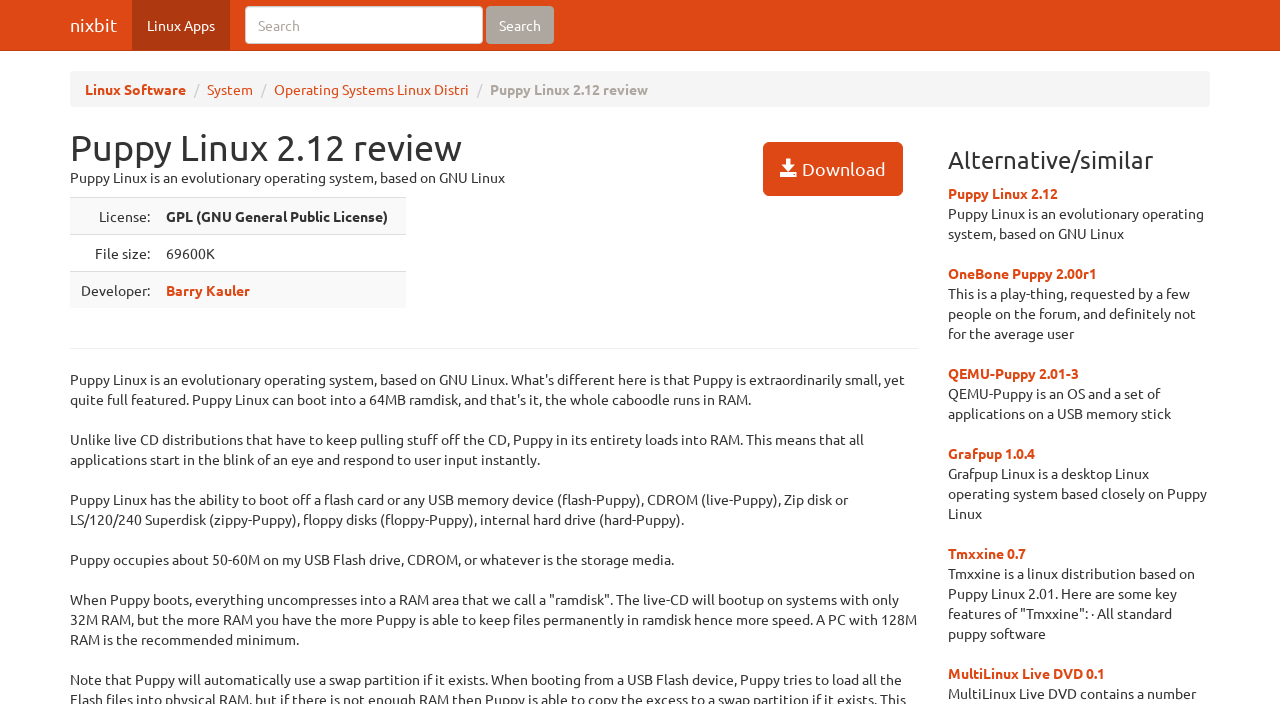Generate the main heading text from the webpage.

Puppy Linux 2.12 review